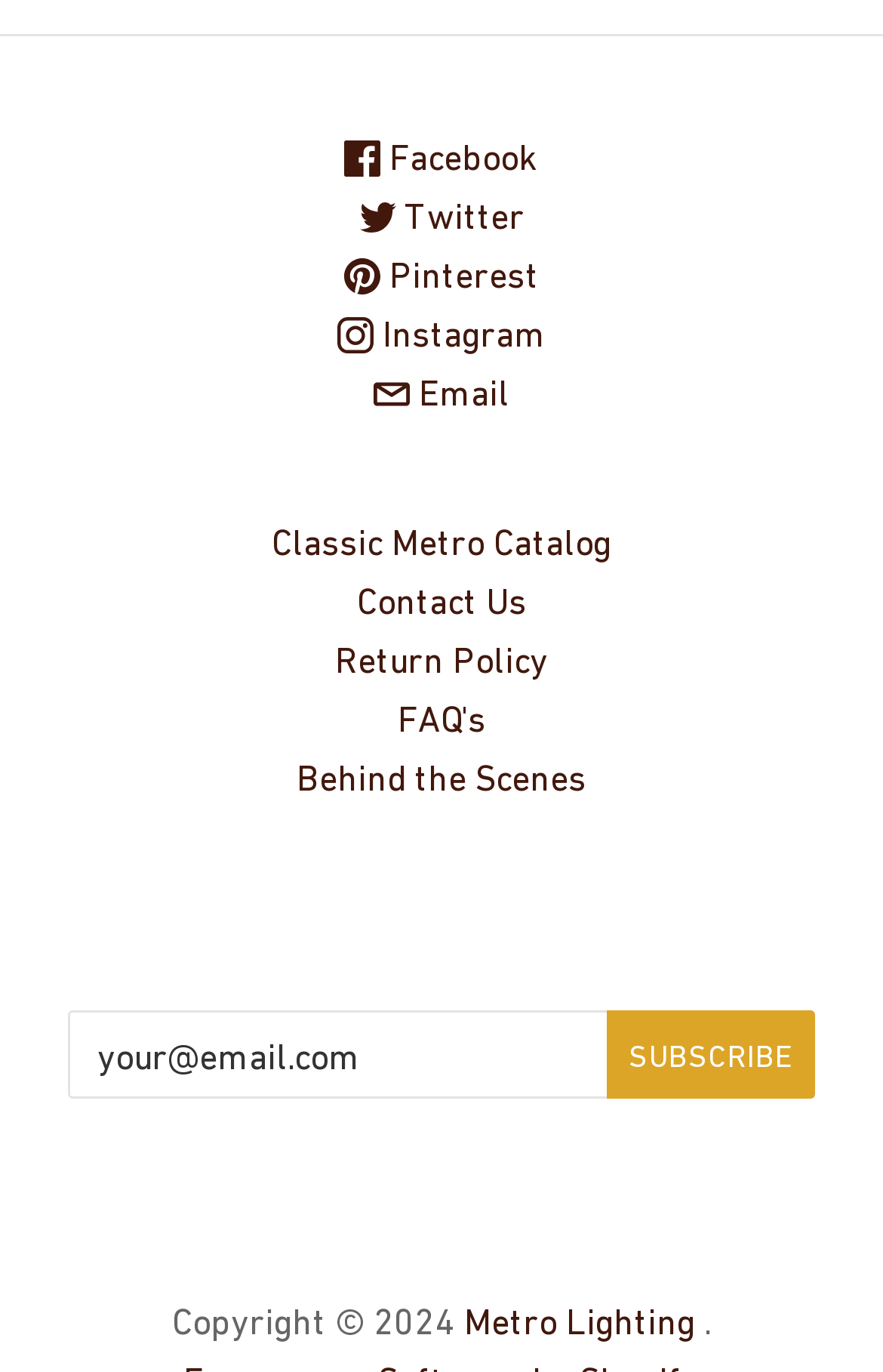Please determine the bounding box coordinates for the element that should be clicked to follow these instructions: "Check Behind the Scenes".

[0.336, 0.551, 0.664, 0.581]